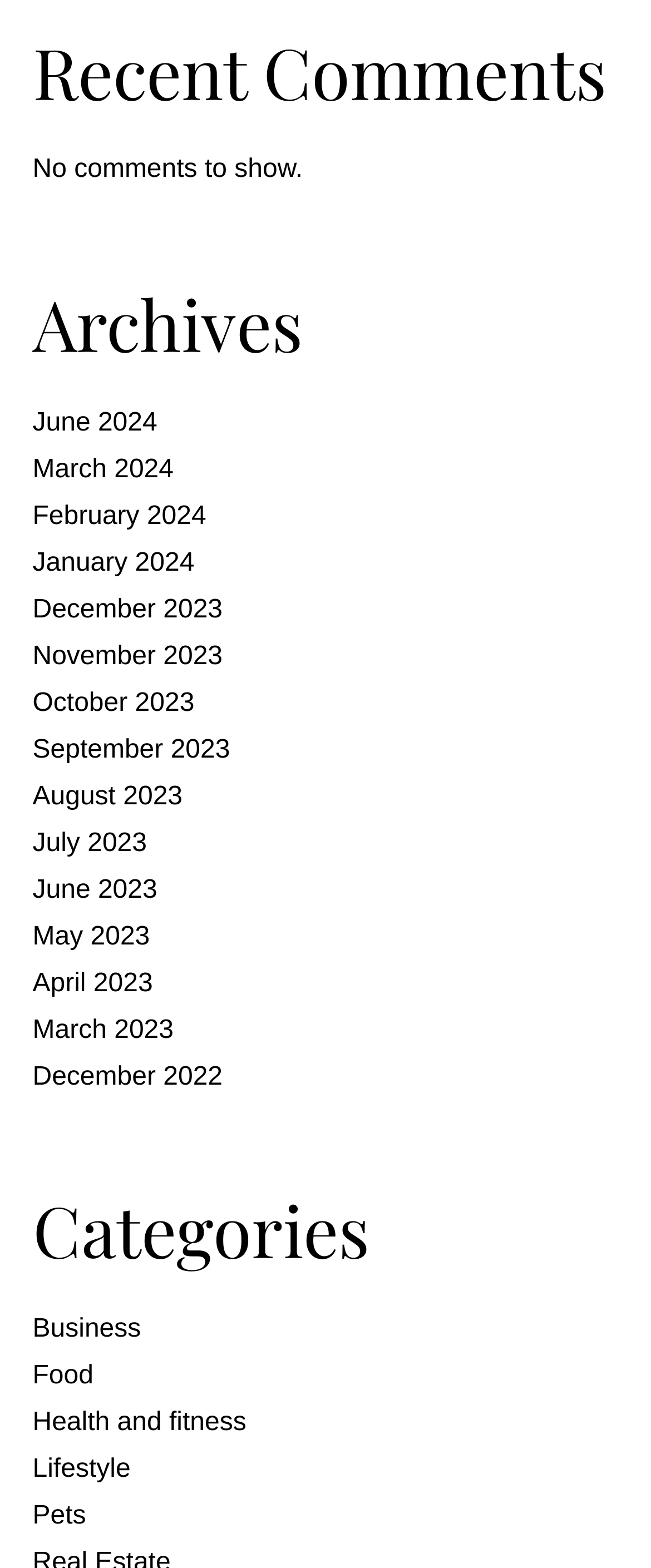Please identify the bounding box coordinates of the area that needs to be clicked to follow this instruction: "Call the phone number".

None